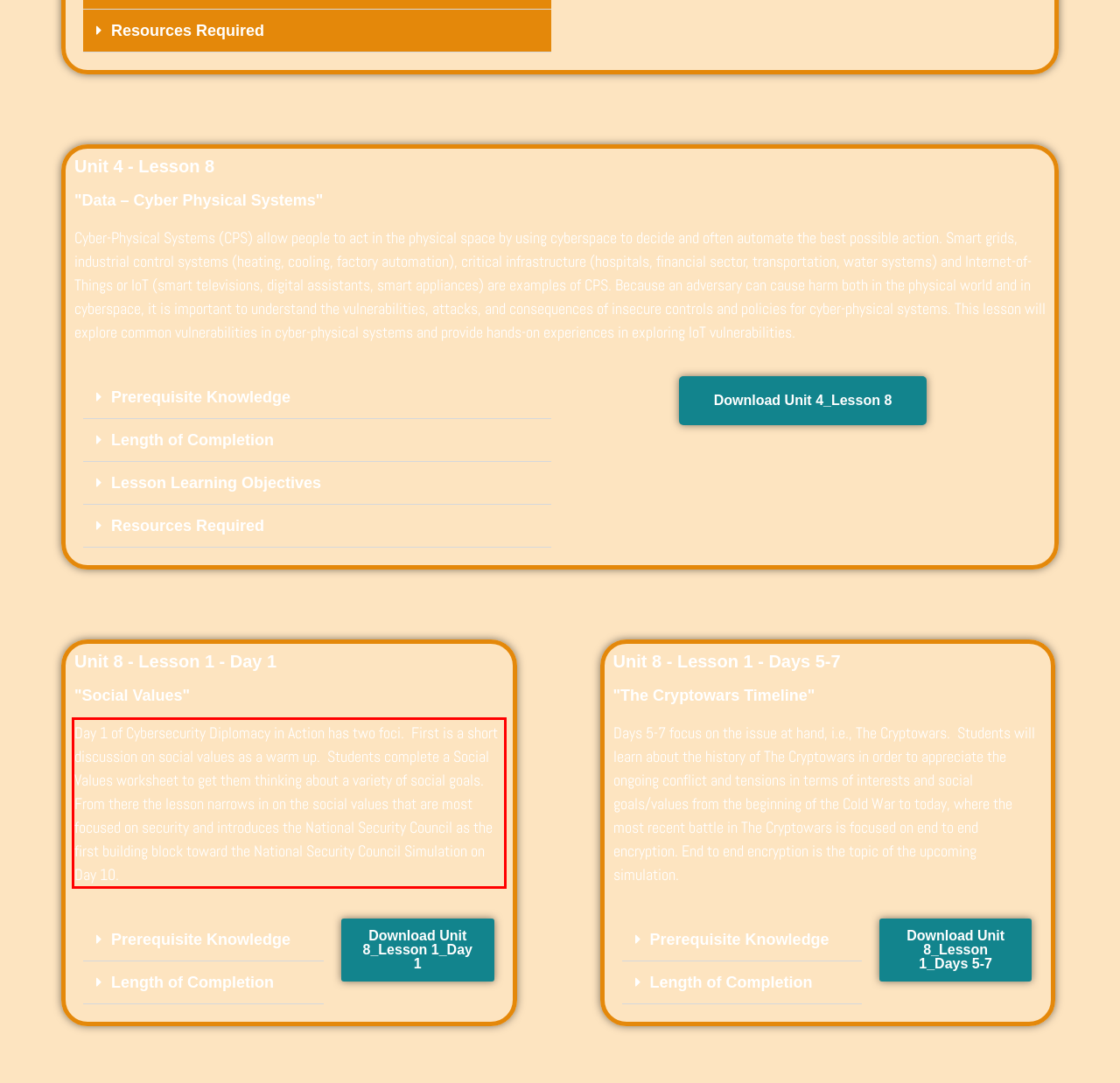Given a webpage screenshot, identify the text inside the red bounding box using OCR and extract it.

Day 1 of Cybersecurity Diplomacy in Action has two foci. First is a short discussion on social values as a warm up. Students complete a Social Values worksheet to get them thinking about a variety of social goals. From there the lesson narrows in on the social values that are most focused on security and introduces the National Security Council as the first building block toward the National Security Council Simulation on Day 10.